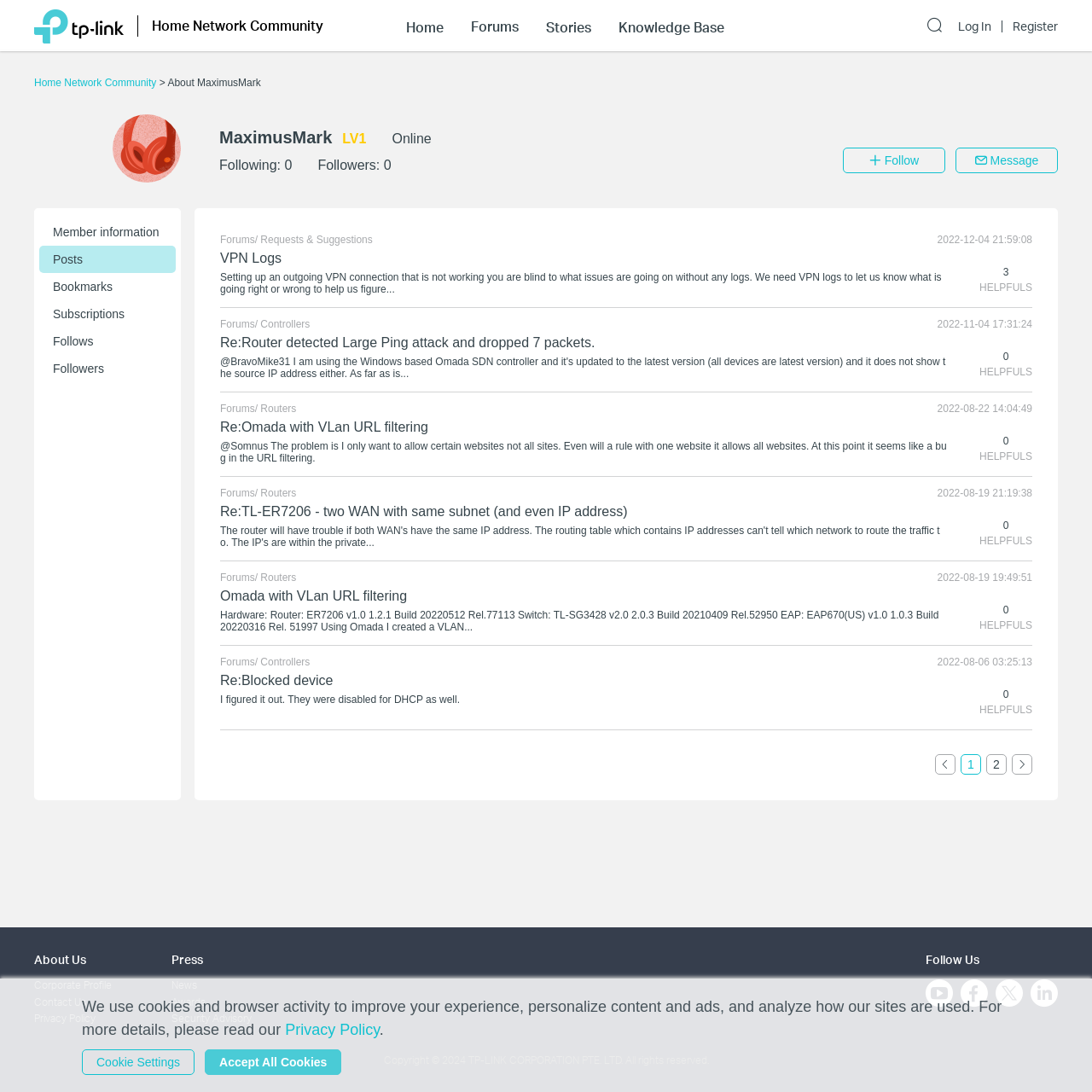Locate the bounding box of the UI element defined by this description: "Privacy Policy". The coordinates should be given as four float numbers between 0 and 1, formatted as [left, top, right, bottom].

[0.261, 0.935, 0.348, 0.951]